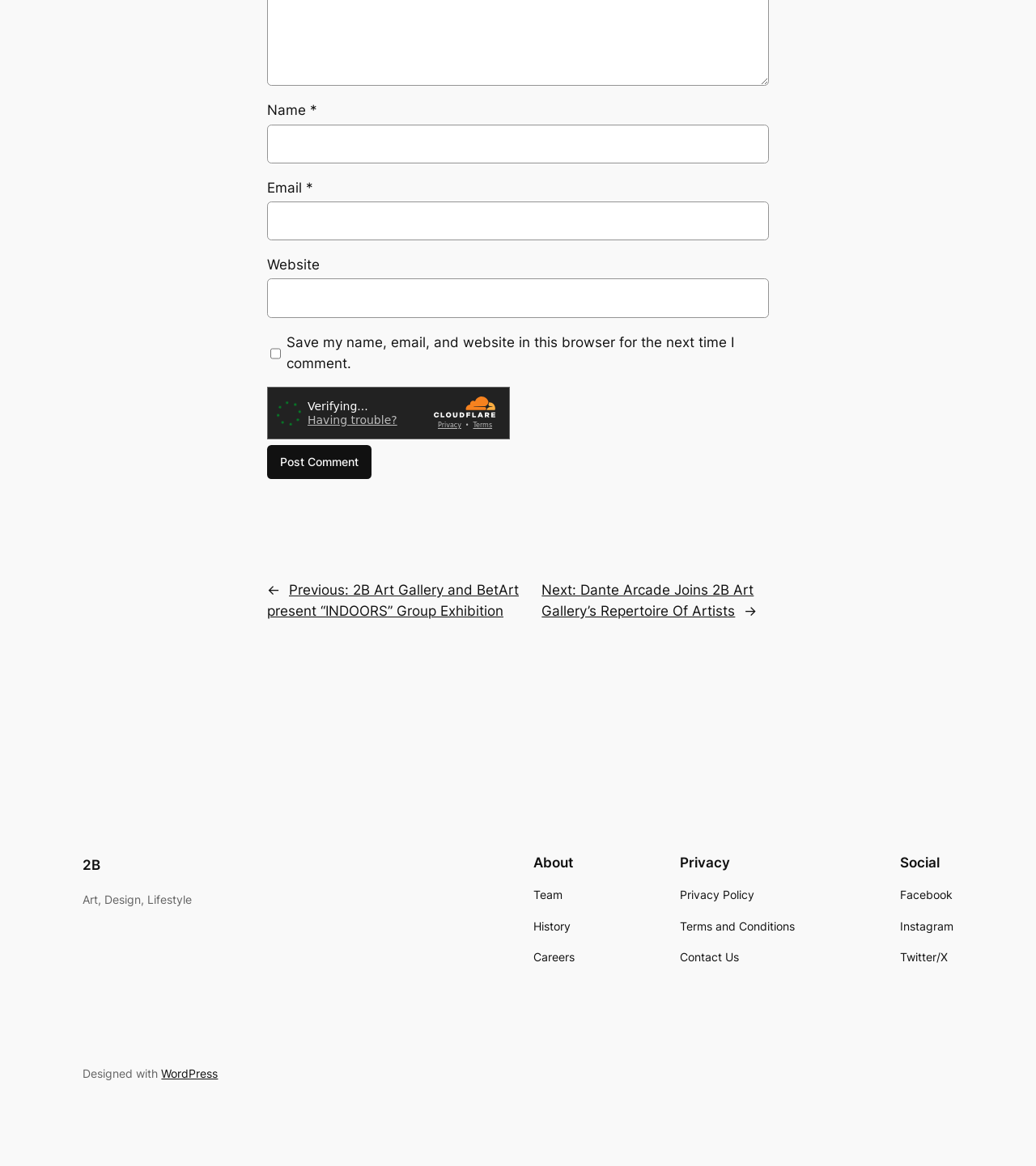Give a succinct answer to this question in a single word or phrase: 
What is the website built with?

WordPress